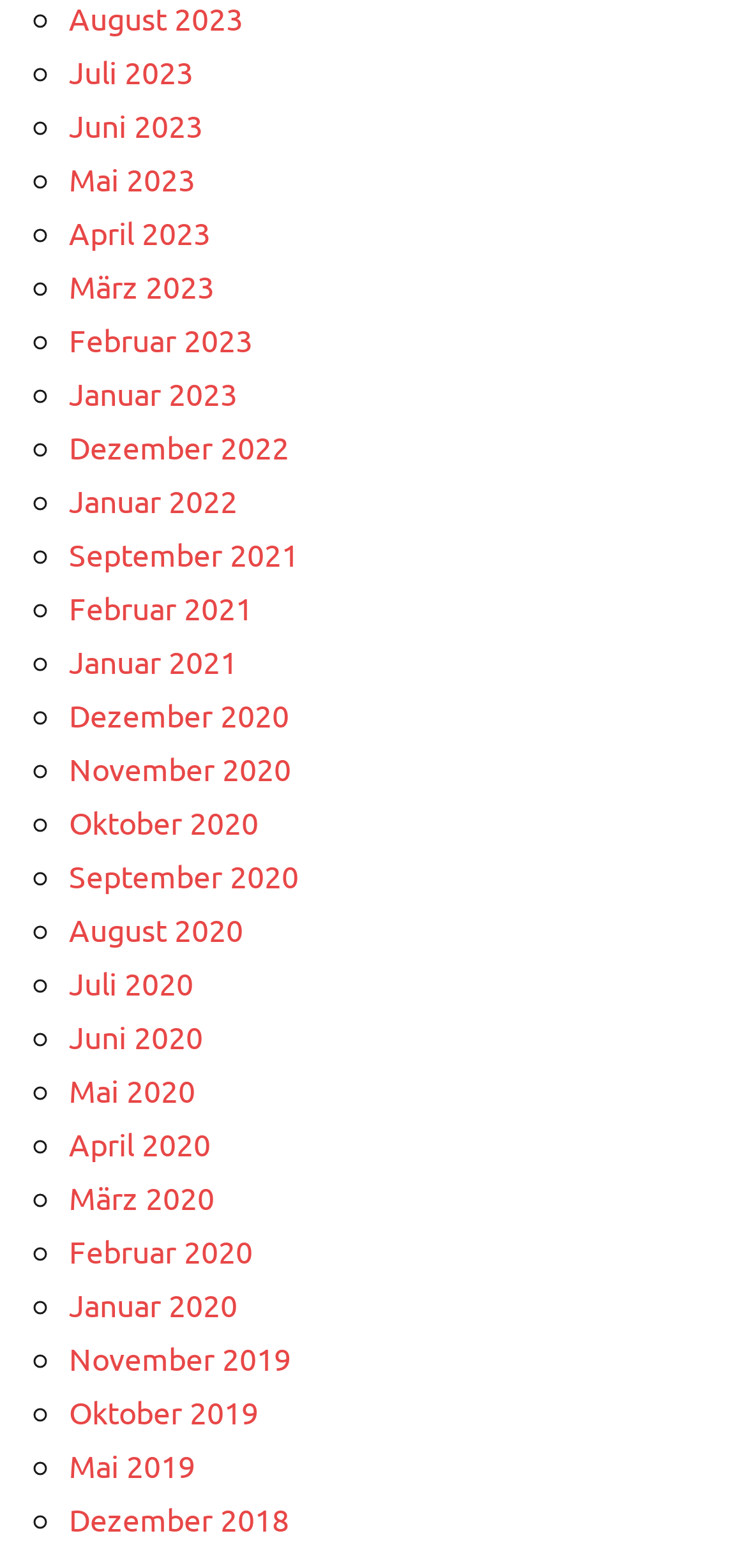Give a one-word or short phrase answer to this question: 
Are the months listed in chronological order?

Yes